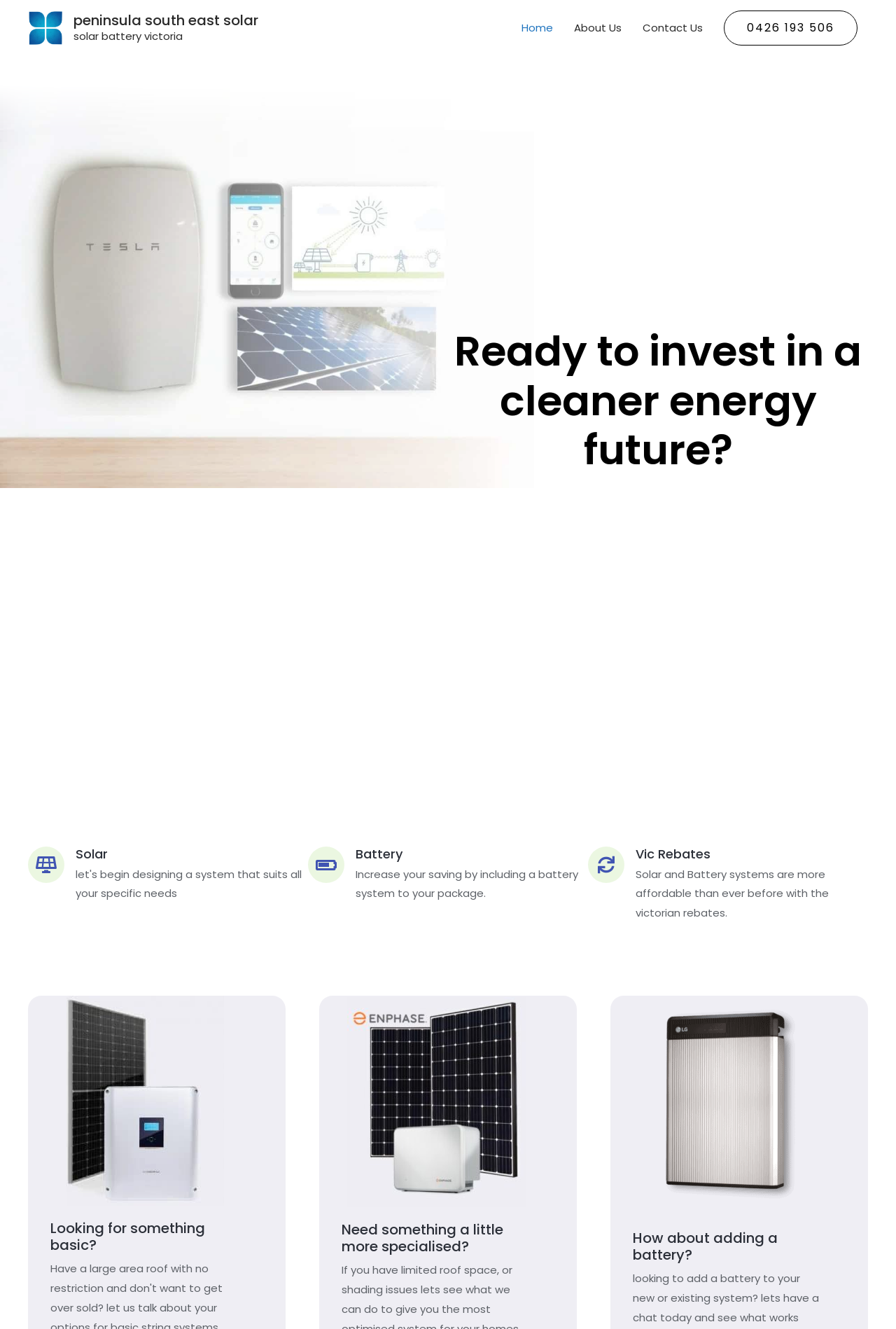What is the benefit of including a battery system?
Could you answer the question in a detailed manner, providing as much information as possible?

The benefit of including a battery system is obtained from the static text element 'Increase your saving by including a battery system to your package.' which is located below the 'Battery' heading, indicating the advantage of including a battery system.